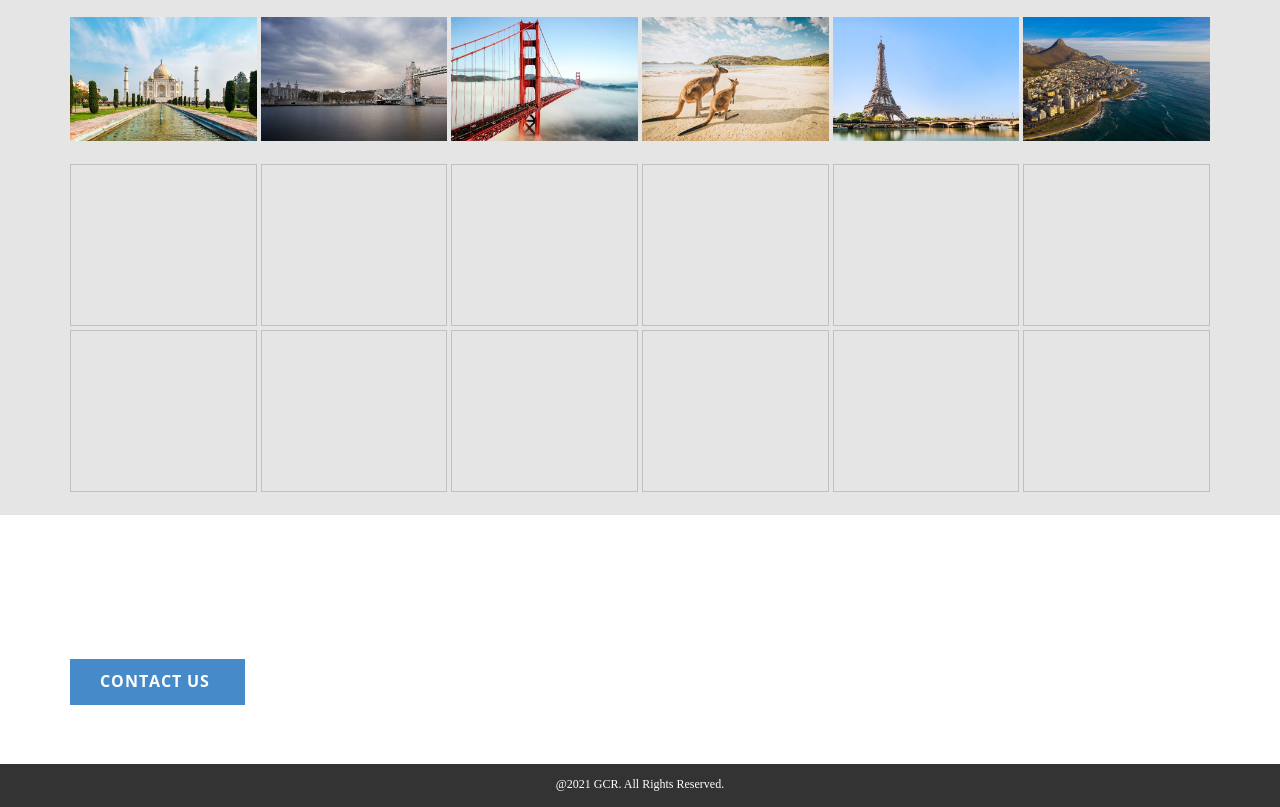Find the bounding box of the UI element described as follows: "CONTACT US".

[0.055, 0.817, 0.191, 0.873]